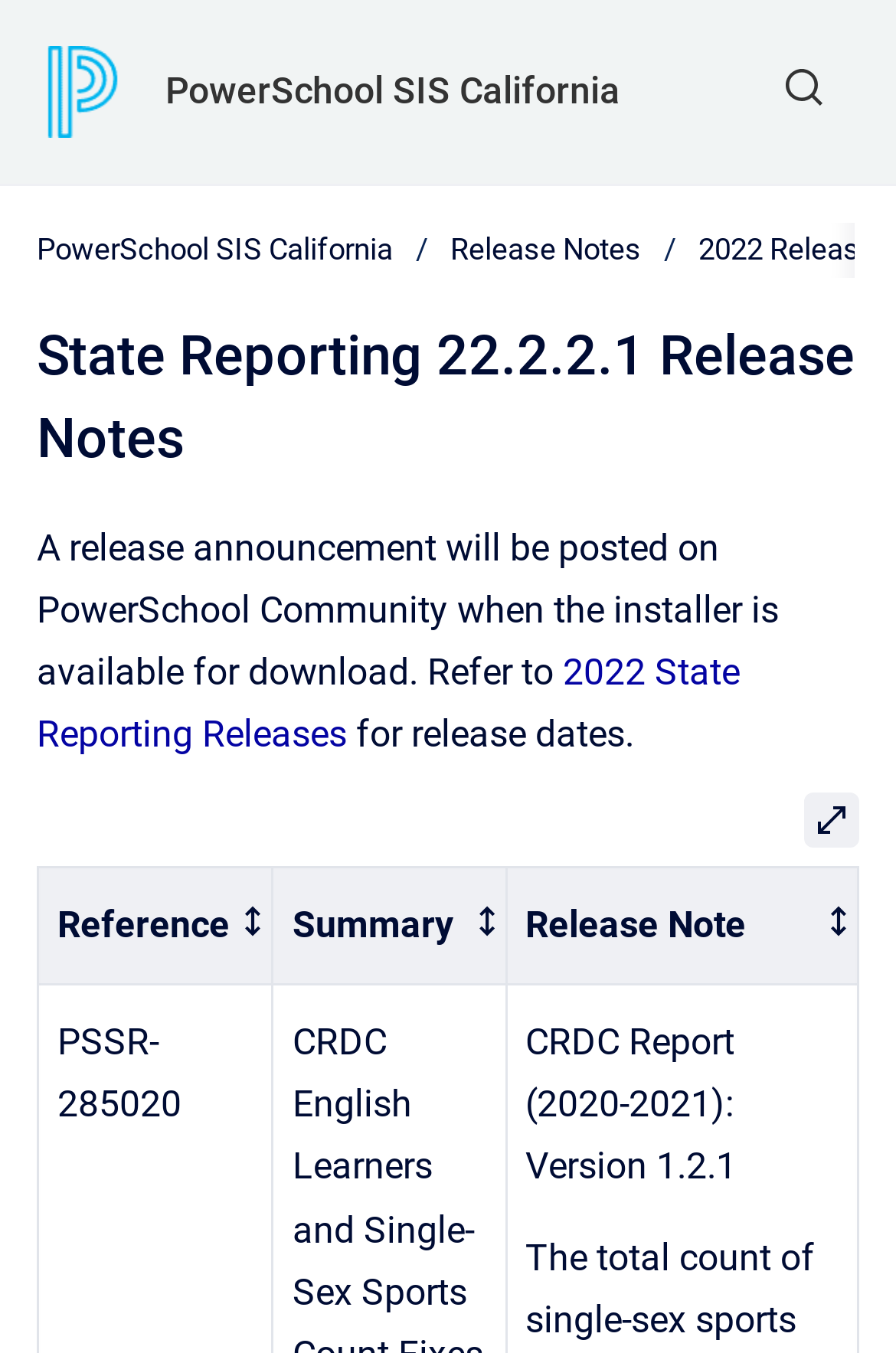Extract the bounding box coordinates of the UI element described: "Release Note". Provide the coordinates in the format [left, top, right, bottom] with values ranging from 0 to 1.

[0.564, 0.641, 0.958, 0.727]